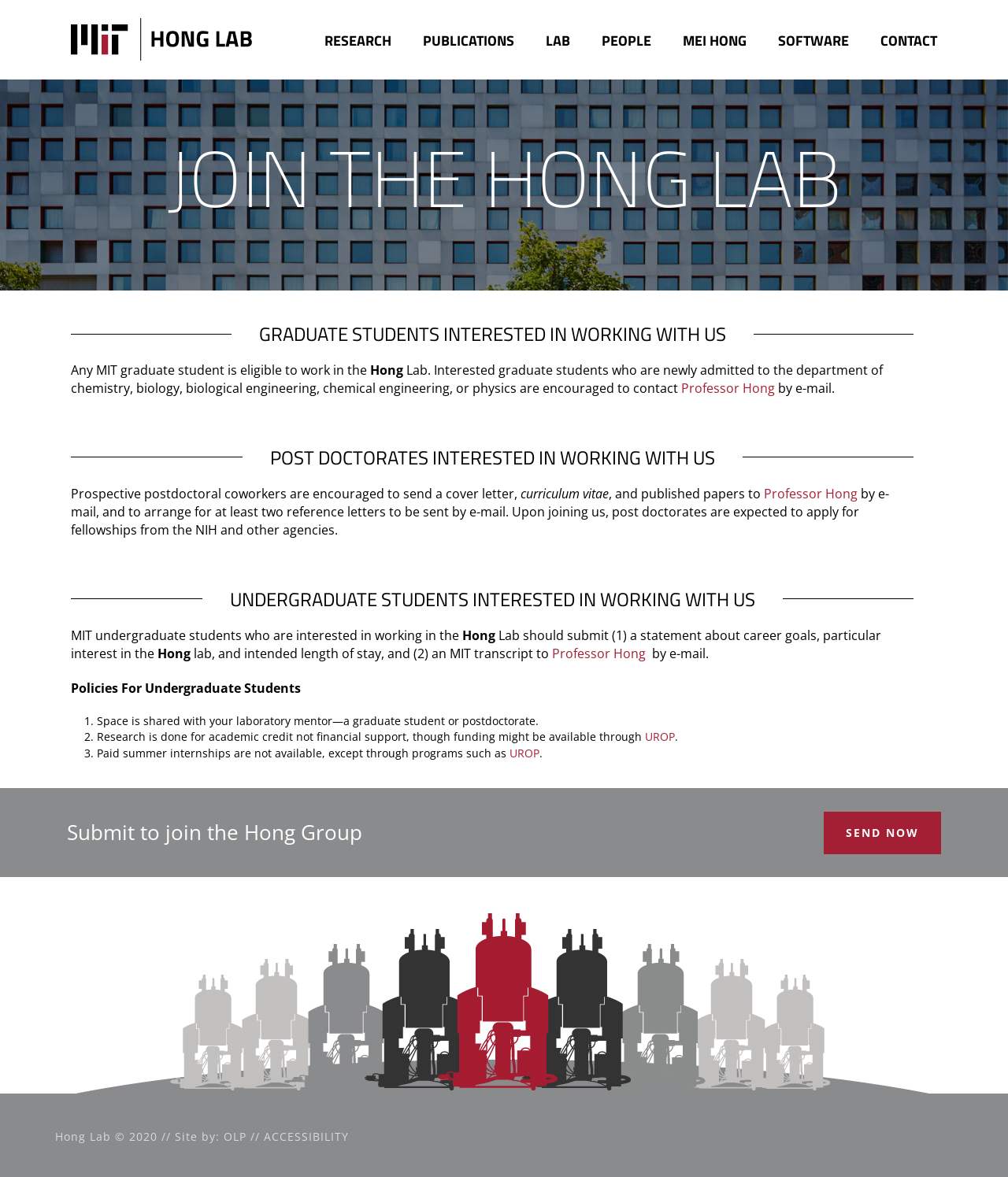Summarize the webpage comprehensively, mentioning all visible components.

The webpage is about joining the Hong Lab at MIT. At the top, there are seven links: "RESEARCH", "PUBLICATIONS", "LAB", "PEOPLE", "MEI HONG", "SOFTWARE", and "CONTACT". Below these links, there are two identical images of "magic-angle-spinning solid-state NMR spectroscopy".

The main content of the webpage is divided into four sections. The first section, "JOIN THE HONG LAB", is a heading that spans the entire width of the page. Below this heading, there is a paragraph of text that explains that any MIT graduate student can work in the Hong Lab and encourages interested students to contact Professor Hong by email.

The second section, "GRADUATE STUDENTS INTERESTED IN WORKING WITH US", is another heading that spans the entire width of the page. Below this heading, there is a paragraph of text that explains the application process for prospective postdoctoral coworkers, including sending a cover letter, curriculum vitae, and published papers to Professor Hong by email.

The third section, "UNDERGRADUATE STUDENTS INTERESTED IN WORKING WITH US", is a heading that spans the entire width of the page. Below this heading, there is a paragraph of text that explains the application process for MIT undergraduate students, including submitting a statement about career goals and an MIT transcript to Professor Hong by email.

The fourth section, "Policies For Undergraduate Students", is a heading that spans about a quarter of the width of the page. Below this heading, there are three list items that outline the policies for undergraduate students working in the Hong Lab, including sharing space with a laboratory mentor, doing research for academic credit, and not being eligible for paid summer internships.

At the bottom of the page, there is a heading "Submit to join the Hong Group" and a link to "SEND NOW". There is also an image of a spectrometer and a footer section that contains copyright information and links to "OLP" and "ACCESSIBILITY".